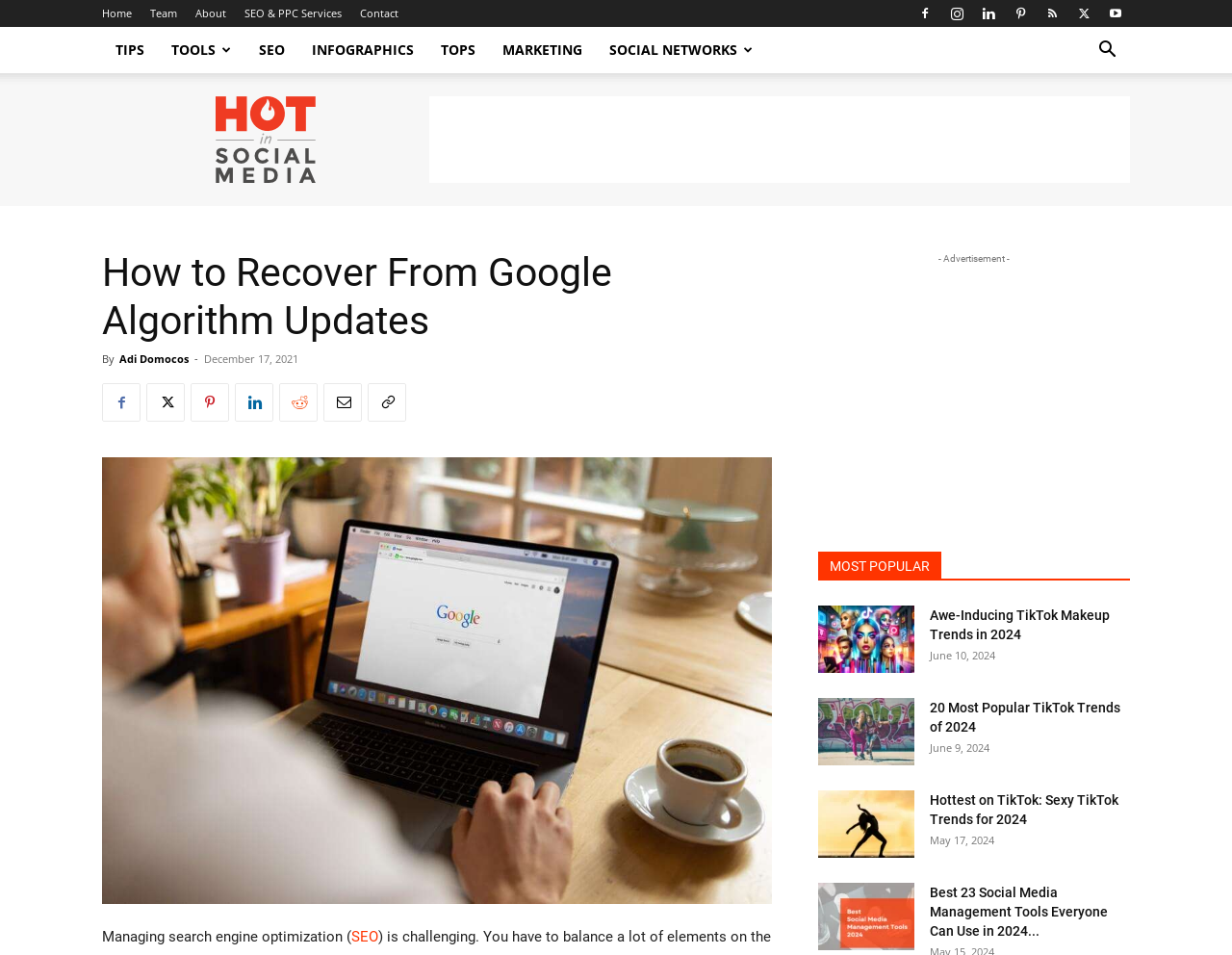Identify the bounding box for the UI element specified in this description: "Twitter". The coordinates must be four float numbers between 0 and 1, formatted as [left, top, right, bottom].

[0.868, 0.0, 0.891, 0.028]